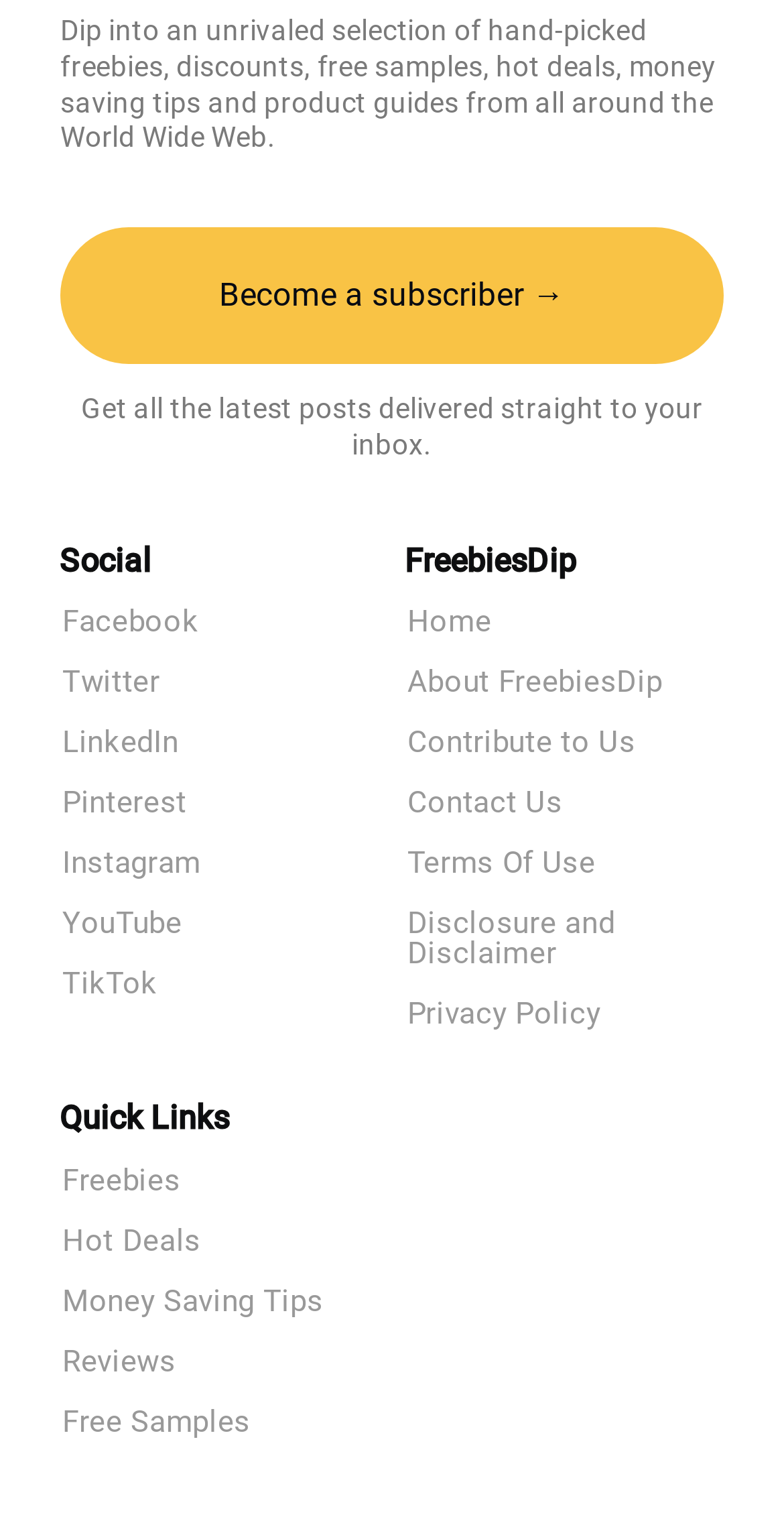Using the description: "Contact Us", determine the UI element's bounding box coordinates. Ensure the coordinates are in the format of four float numbers between 0 and 1, i.e., [left, top, right, bottom].

[0.517, 0.516, 0.923, 0.536]